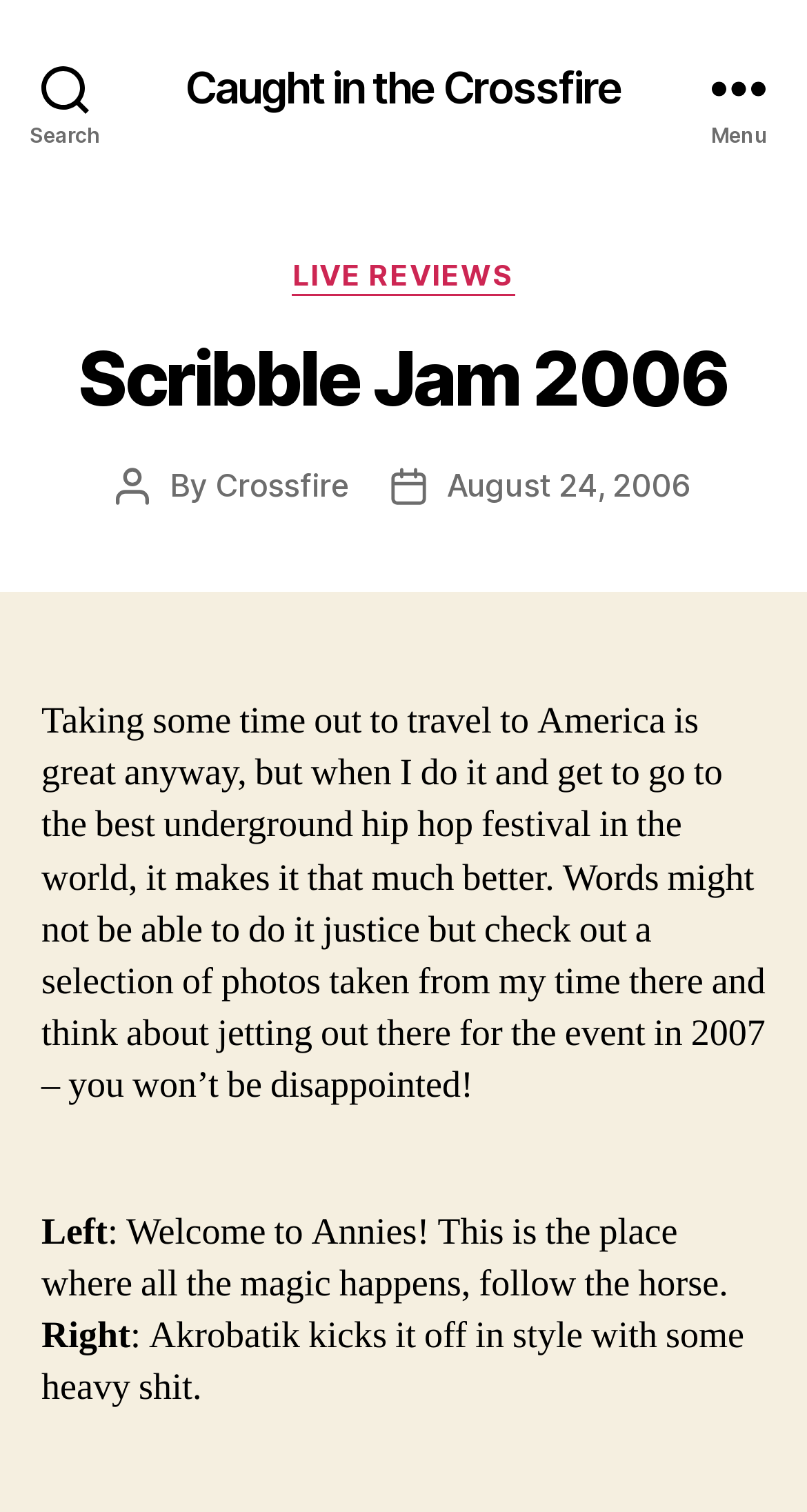Who is the author of the article? Observe the screenshot and provide a one-word or short phrase answer.

Crossfire